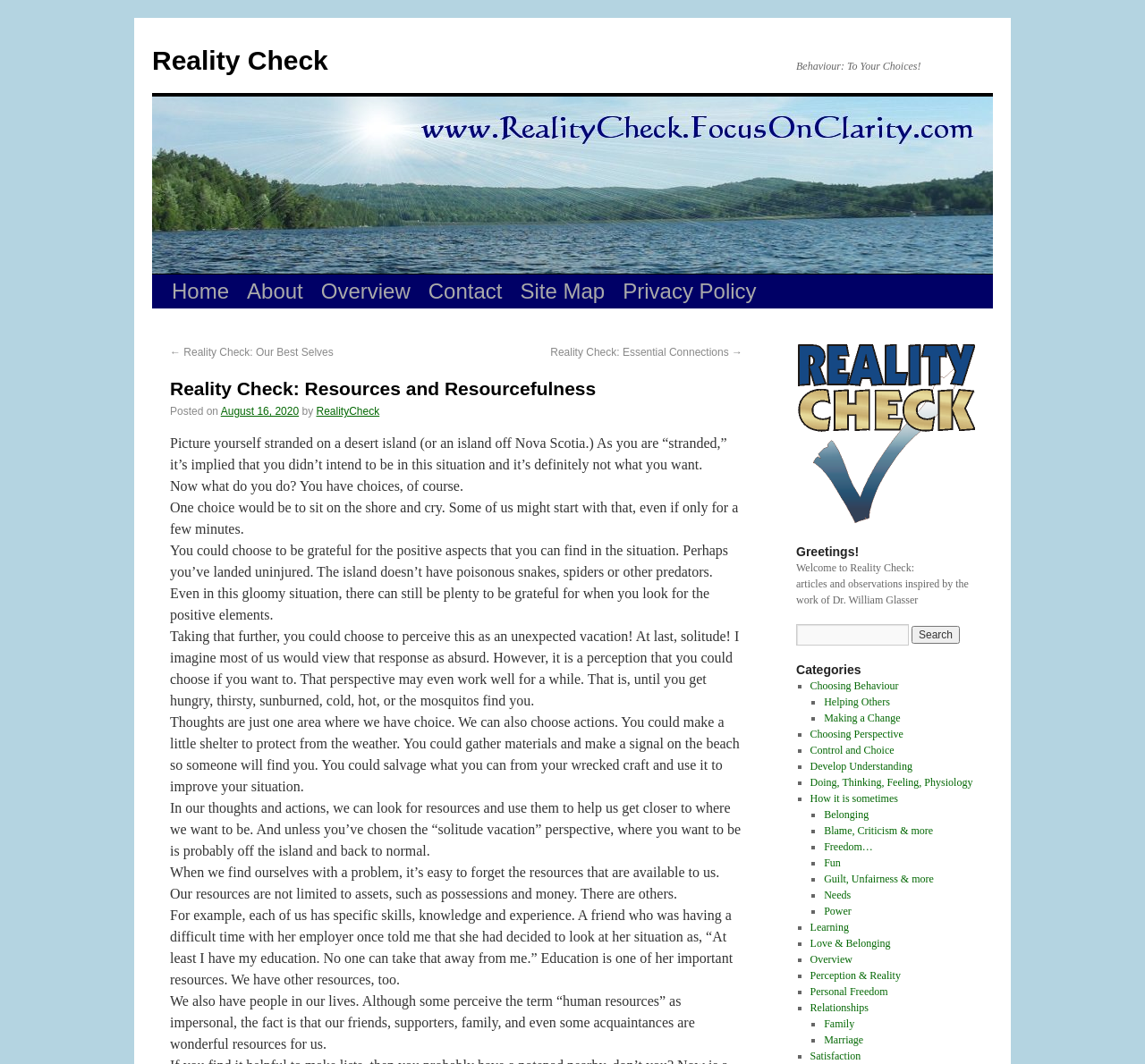Identify the bounding box coordinates of the area you need to click to perform the following instruction: "Print the page".

None